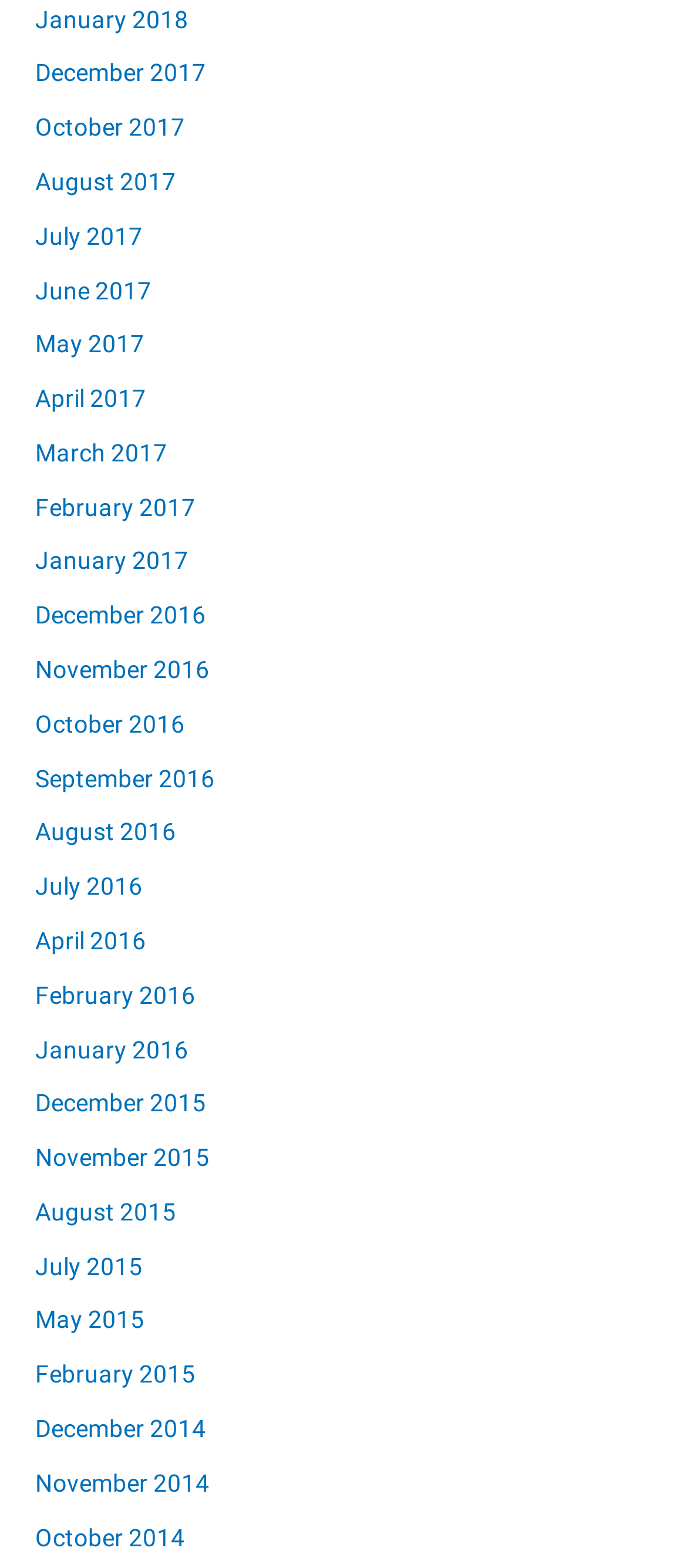Answer the following in one word or a short phrase: 
Are the months listed in chronological order?

Yes